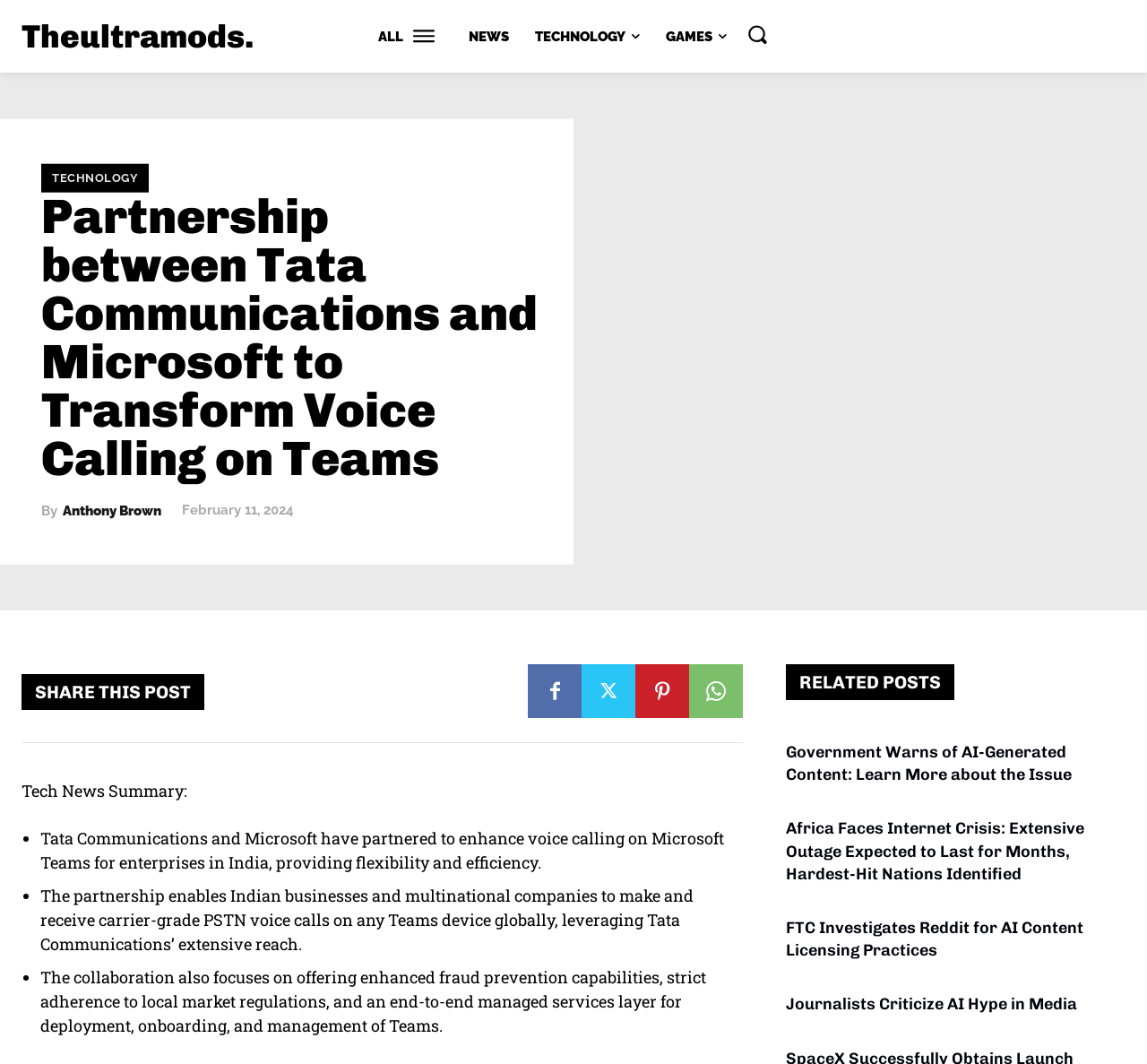Please locate the bounding box coordinates of the region I need to click to follow this instruction: "Share this post on social media".

[0.46, 0.624, 0.507, 0.675]